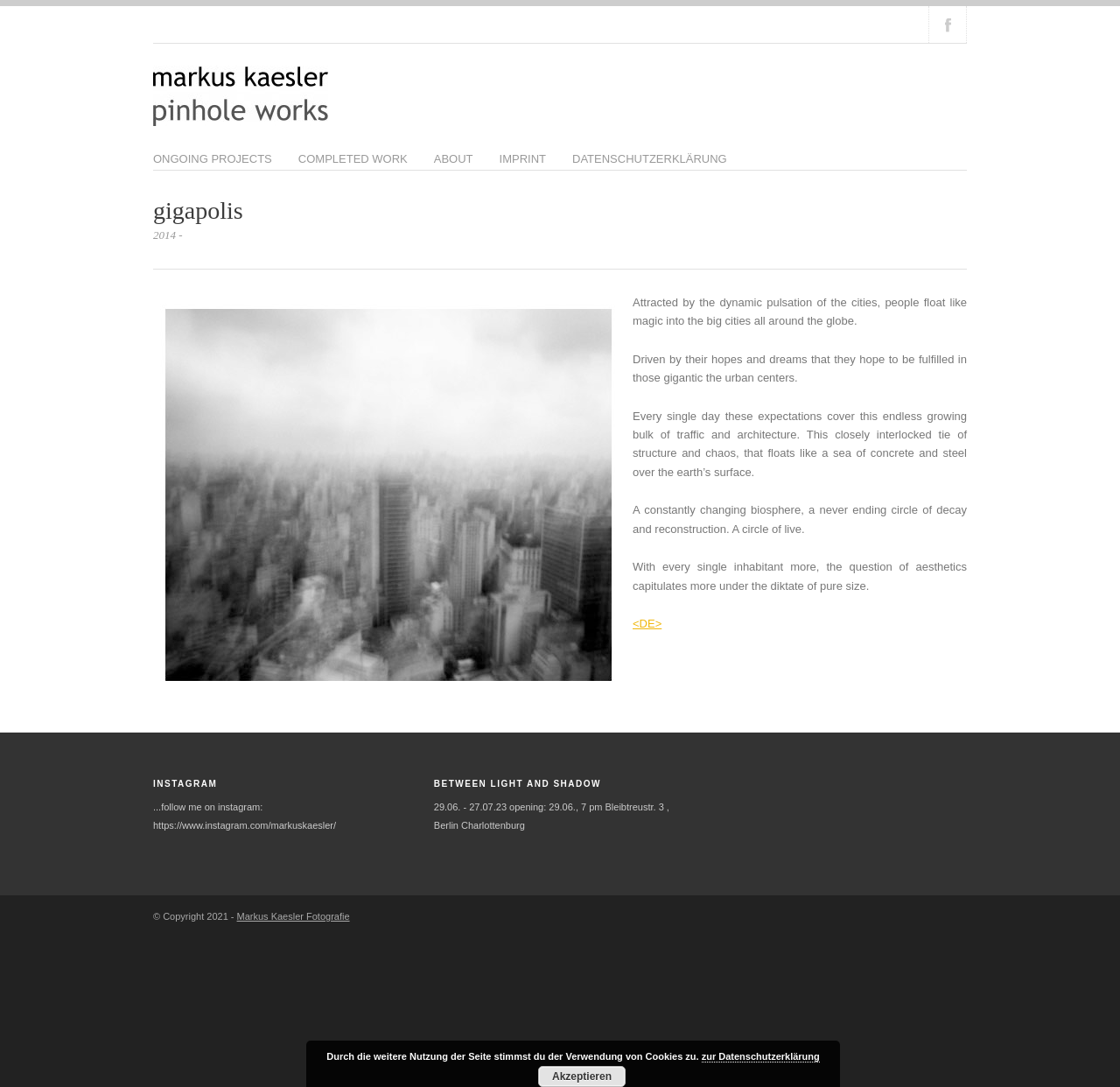Utilize the details in the image to give a detailed response to the question: What is the theme of the photographer's work?

The theme of the photographer's work can be inferred from the text on the page, which talks about the dynamic pulsation of cities, people floating into big cities, and the endless growing bulk of traffic and architecture. This suggests that the photographer's work is focused on capturing the essence of cities and urban life.